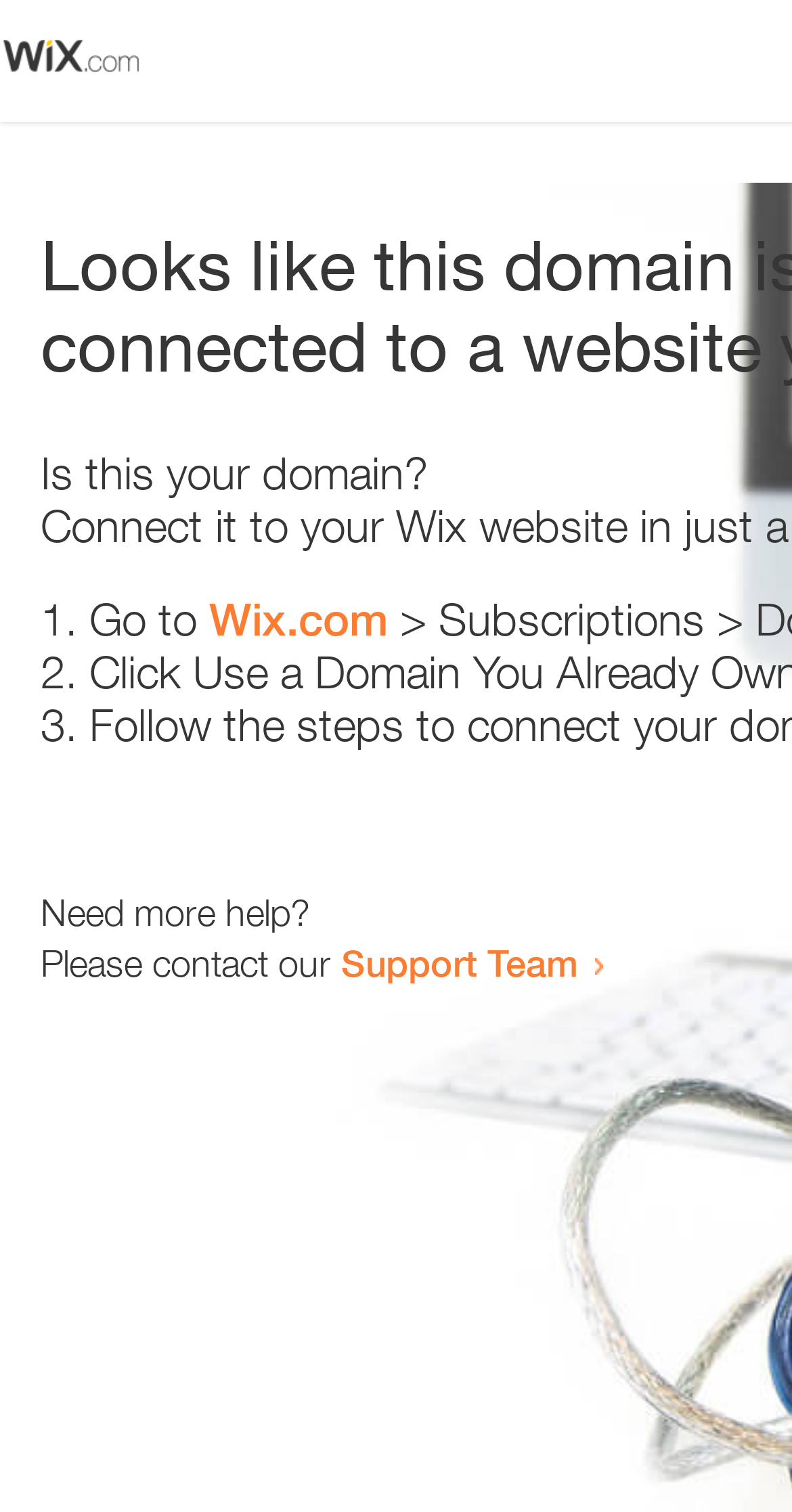Please determine the bounding box of the UI element that matches this description: Wix.com. The coordinates should be given as (top-left x, top-left y, bottom-right x, bottom-right y), with all values between 0 and 1.

[0.264, 0.392, 0.49, 0.427]